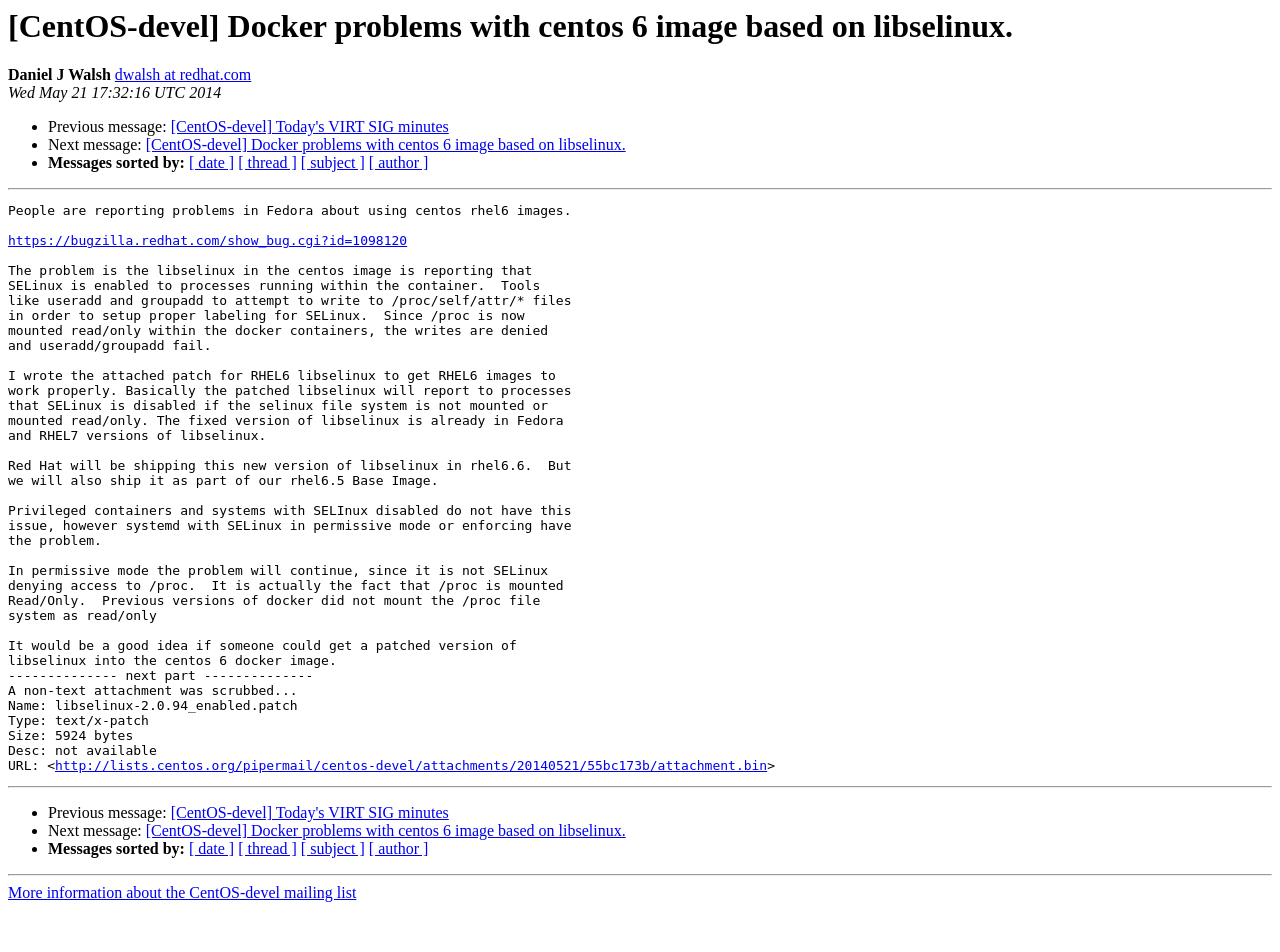Look at the image and give a detailed response to the following question: What is the problem with the centos 6 image?

The problem with the centos 6 image is related to libselinux, which is indicated by the StaticText element 'The problem is the libselinux in the centos image is reporting that SELinux is enabled to processes running within the container.' with bounding box coordinates [0.006, 0.214, 0.447, 0.229]